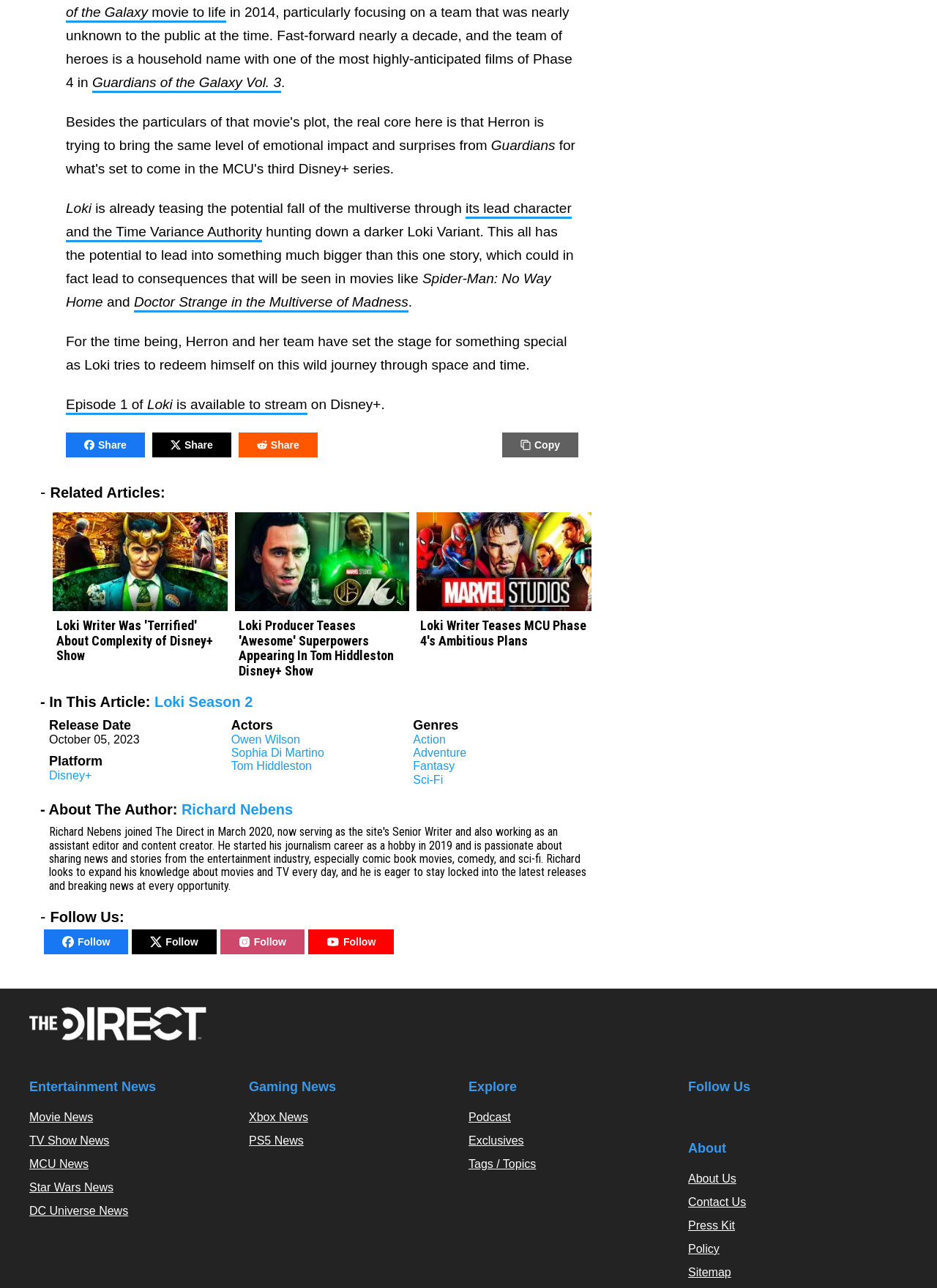Identify the bounding box coordinates of the part that should be clicked to carry out this instruction: "Click TALK US".

None